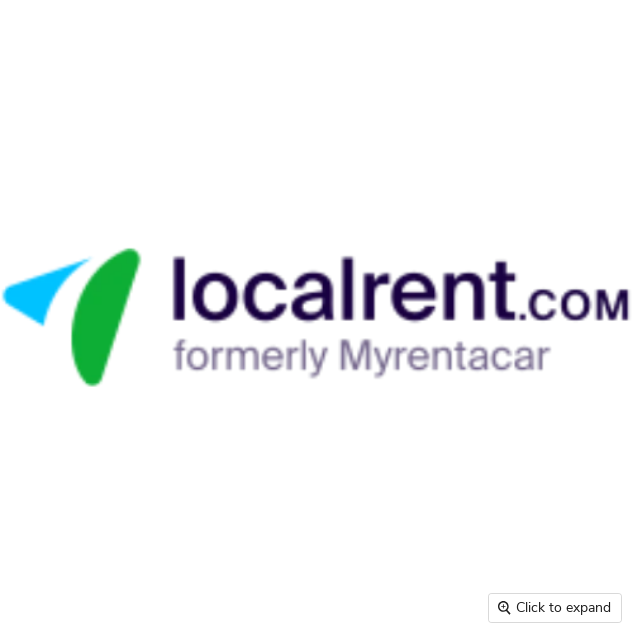Convey a detailed narrative of what is depicted in the image.

The image displays the logo of LocalRent.com, a rental property service that aims to streamline the search process for rental homes. The logo features the text "localrent.com" prominently, integrating a vibrant design element showcasing a blue and green arrow, which symbolizes movement and accessibility. Beneath the main logo, it mentions "formerly Myrentacar," indicating a rebranding and evolution of its services from a car rental focus to a broader property rental platform. This represents LocalRent.com's commitment to enhancing user experiences in navigating rental options efficiently. The image also includes an interactive element labeled "Click to expand," suggesting that users can engage further for more information or features related to the service.